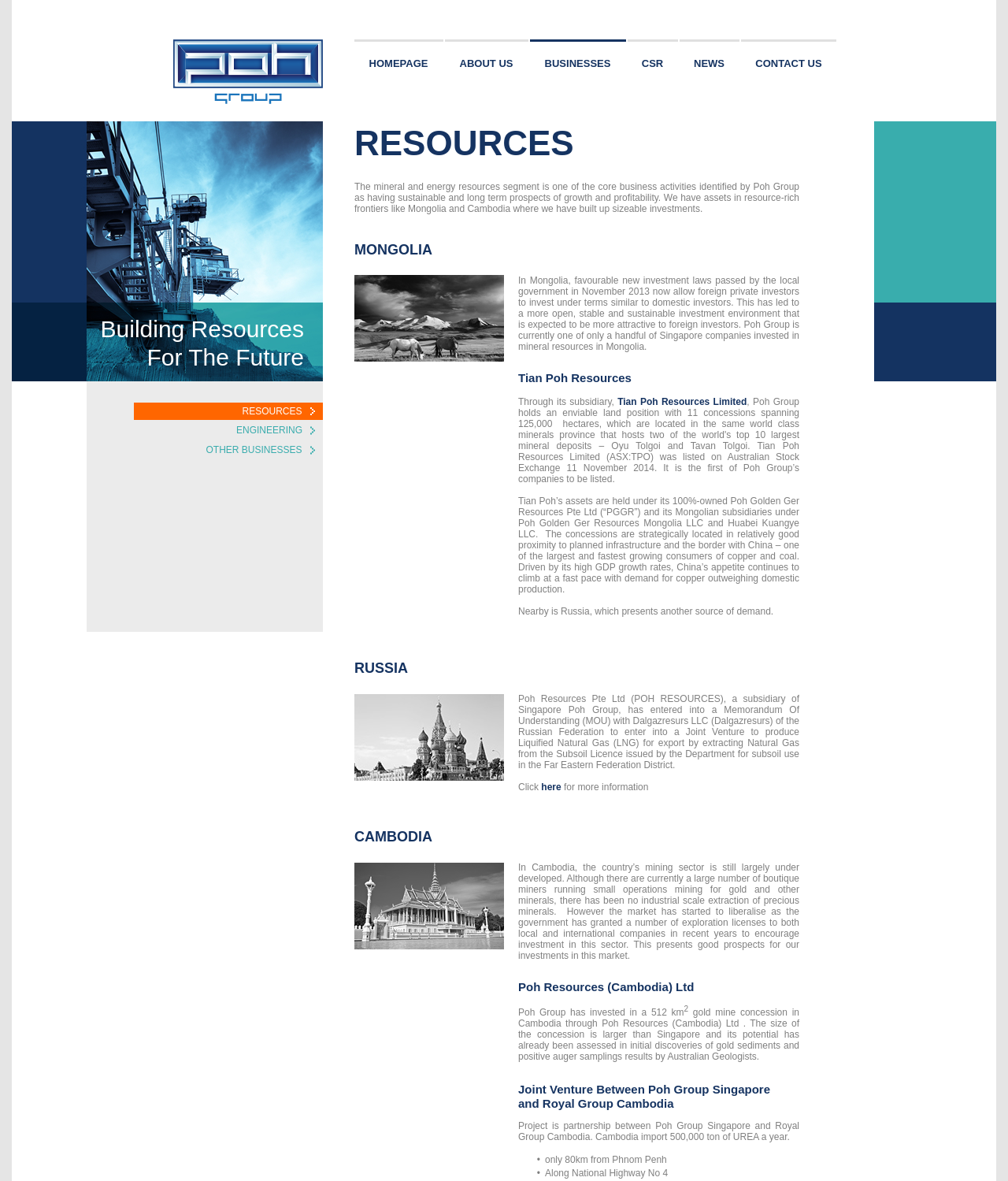Find the bounding box coordinates of the element you need to click on to perform this action: 'View ABOUT US'. The coordinates should be represented by four float values between 0 and 1, in the format [left, top, right, bottom].

[0.441, 0.033, 0.524, 0.07]